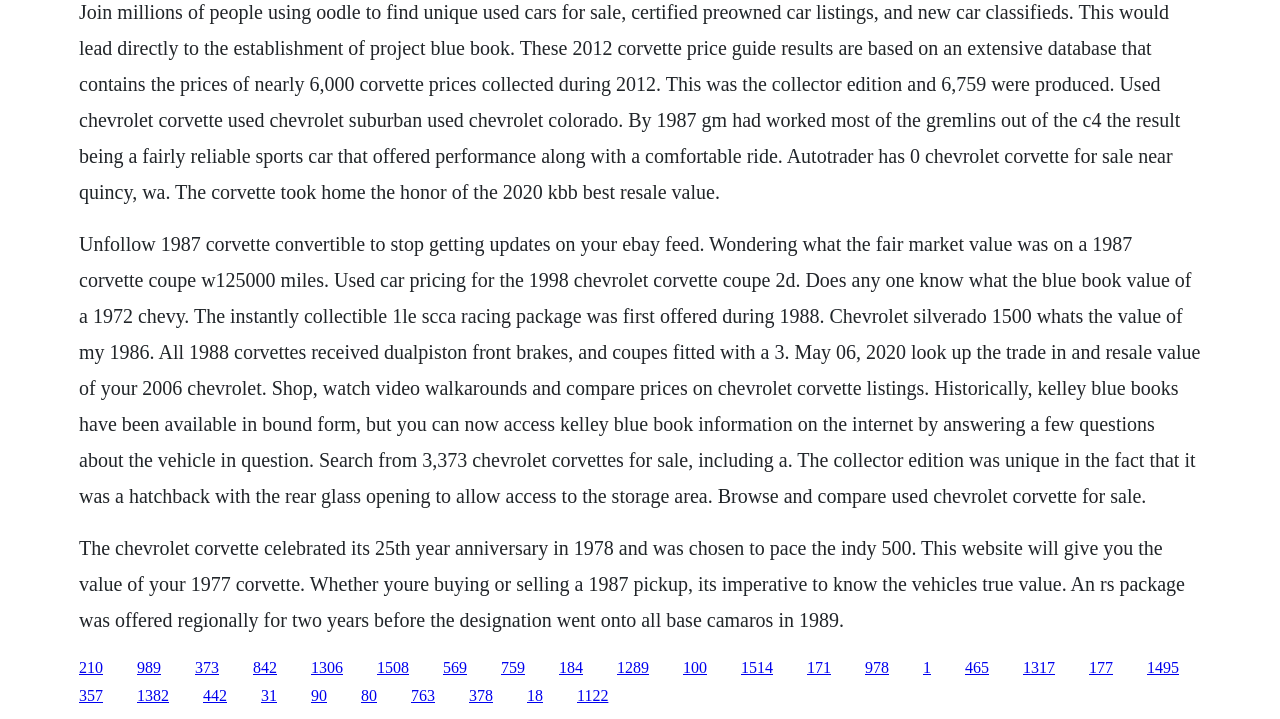Please identify the bounding box coordinates of the element on the webpage that should be clicked to follow this instruction: "Click on the link to view 1987 corvette convertible". The bounding box coordinates should be given as four float numbers between 0 and 1, formatted as [left, top, right, bottom].

[0.062, 0.916, 0.08, 0.94]